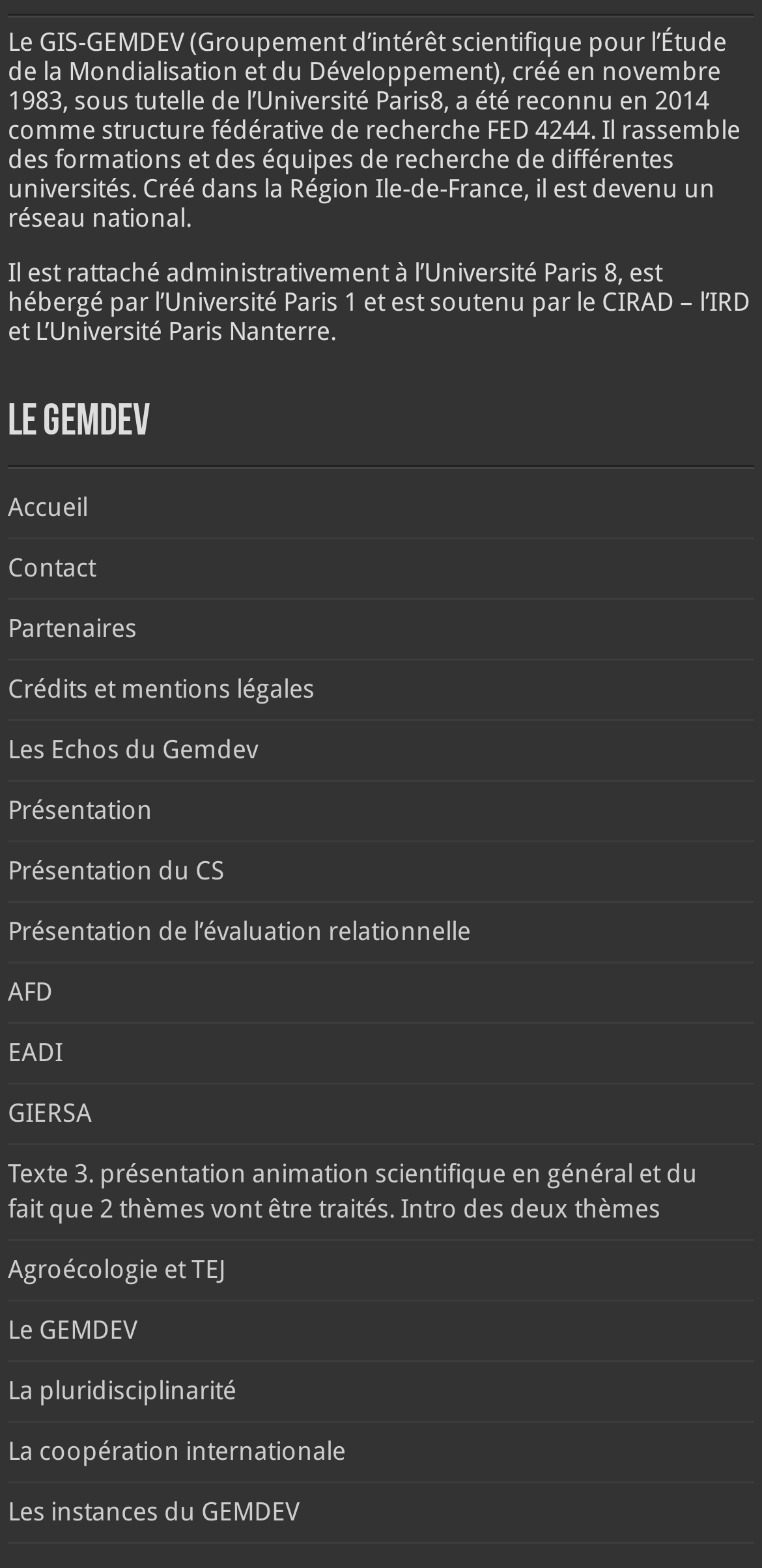Answer succinctly with a single word or phrase:
How many themes are mentioned on the webpage?

2